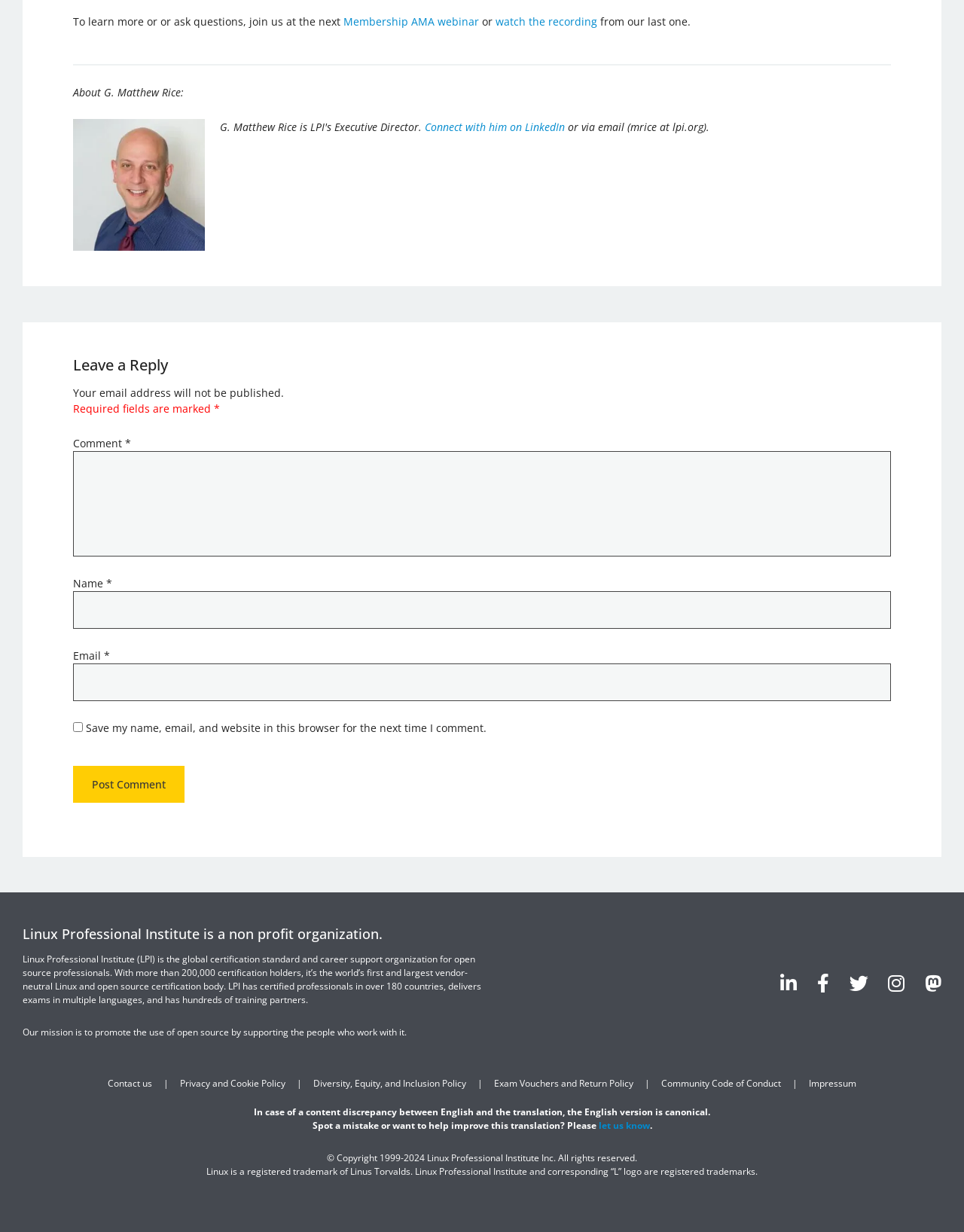Find the bounding box coordinates for the element that must be clicked to complete the instruction: "Contact us". The coordinates should be four float numbers between 0 and 1, indicated as [left, top, right, bottom].

[0.112, 0.874, 0.158, 0.884]